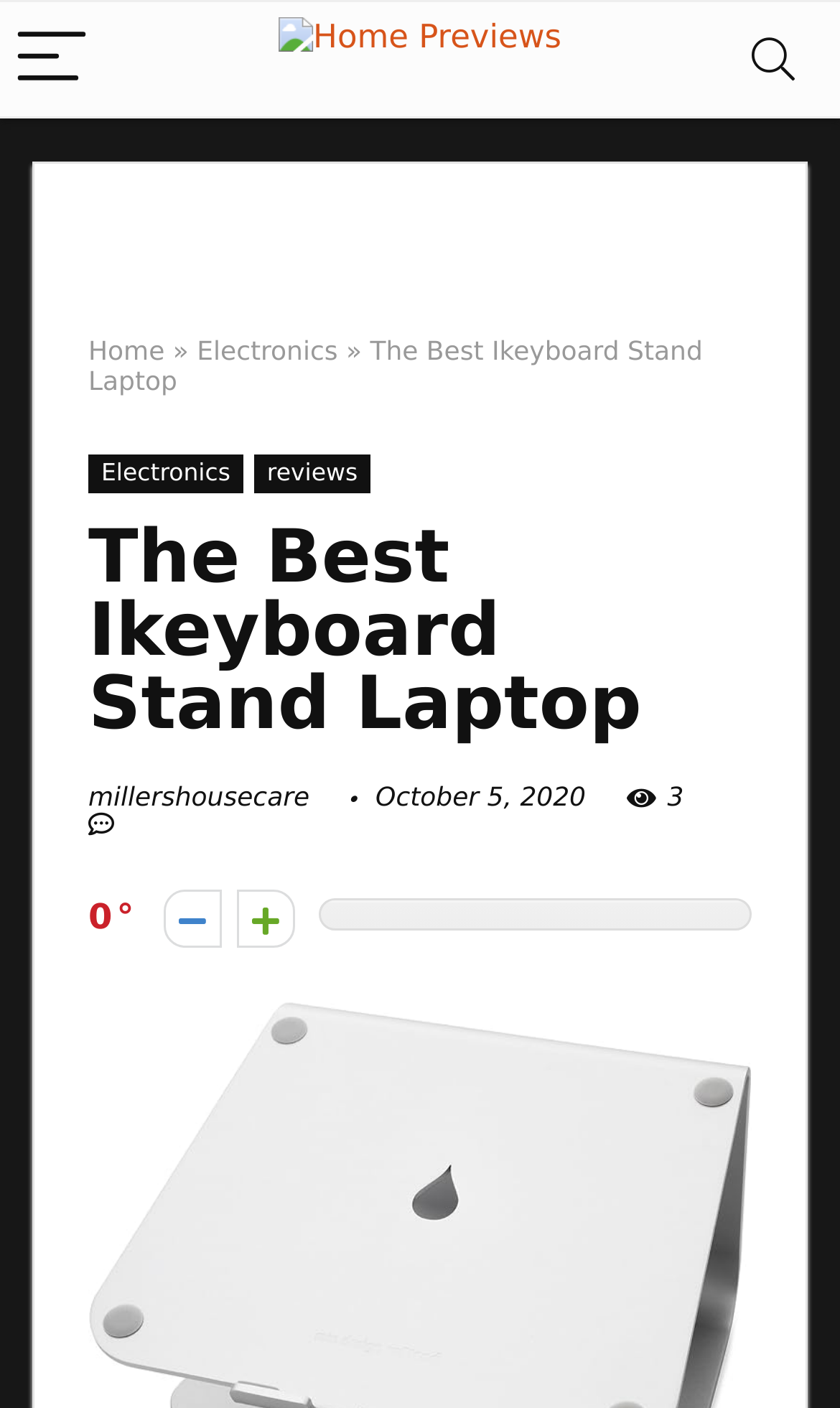Please find the main title text of this webpage.

The Best Ikeyboard Stand Laptop